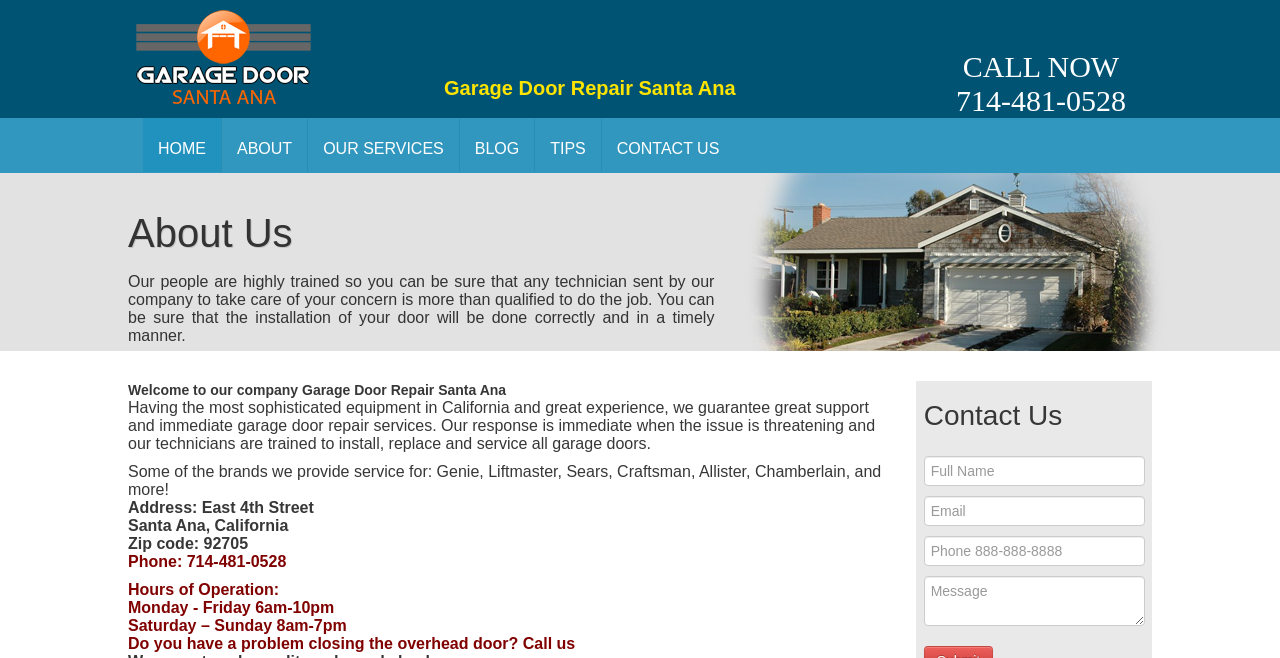Find the bounding box coordinates for the area you need to click to carry out the instruction: "Call the phone number". The coordinates should be four float numbers between 0 and 1, indicated as [left, top, right, bottom].

[0.727, 0.0, 0.9, 0.179]